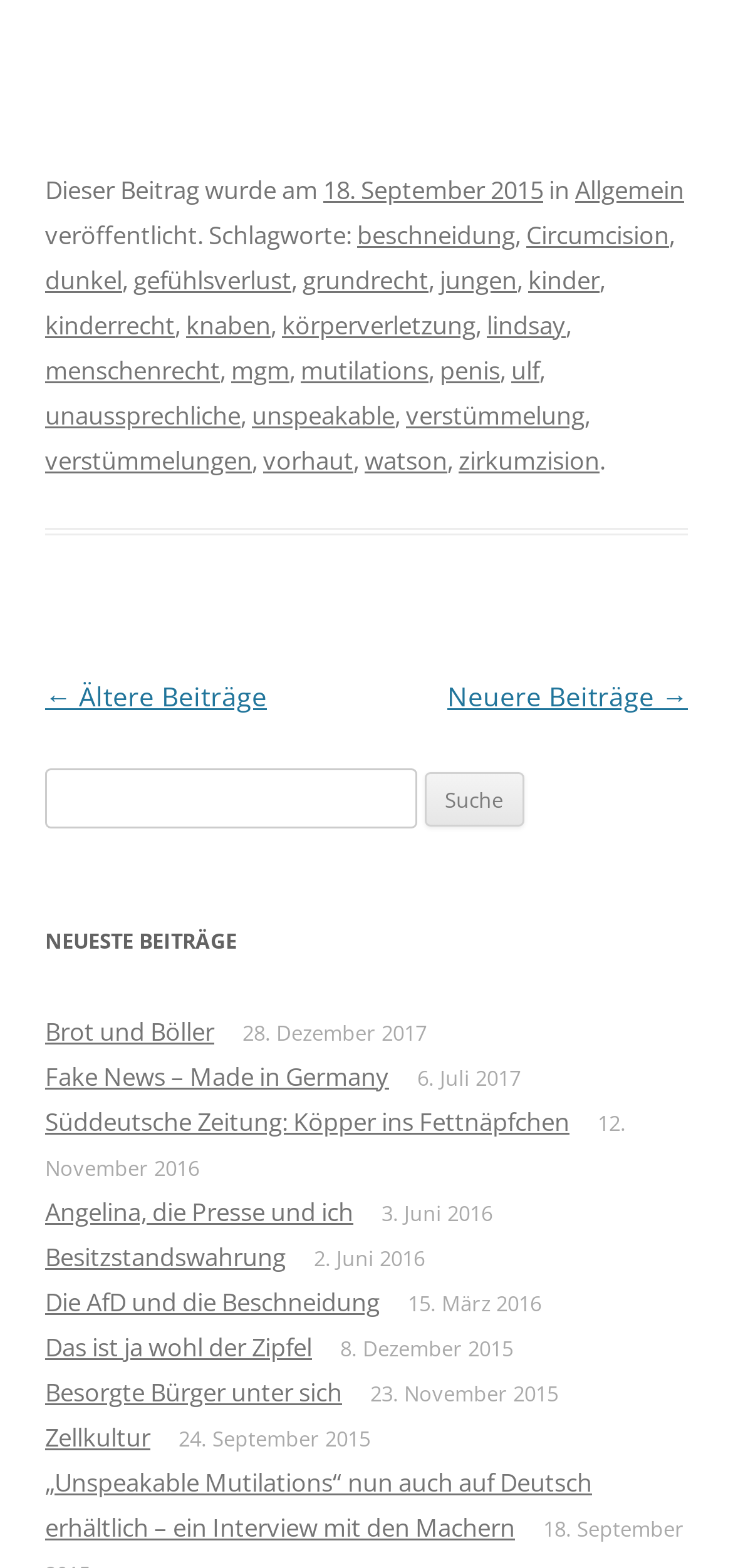What is the date of the post 'Dieser Beitrag wurde am'
Offer a detailed and full explanation in response to the question.

I found the date by looking at the footer section of the webpage, where it says 'Dieser Beitrag wurde am' followed by the date '18. September 2015'.